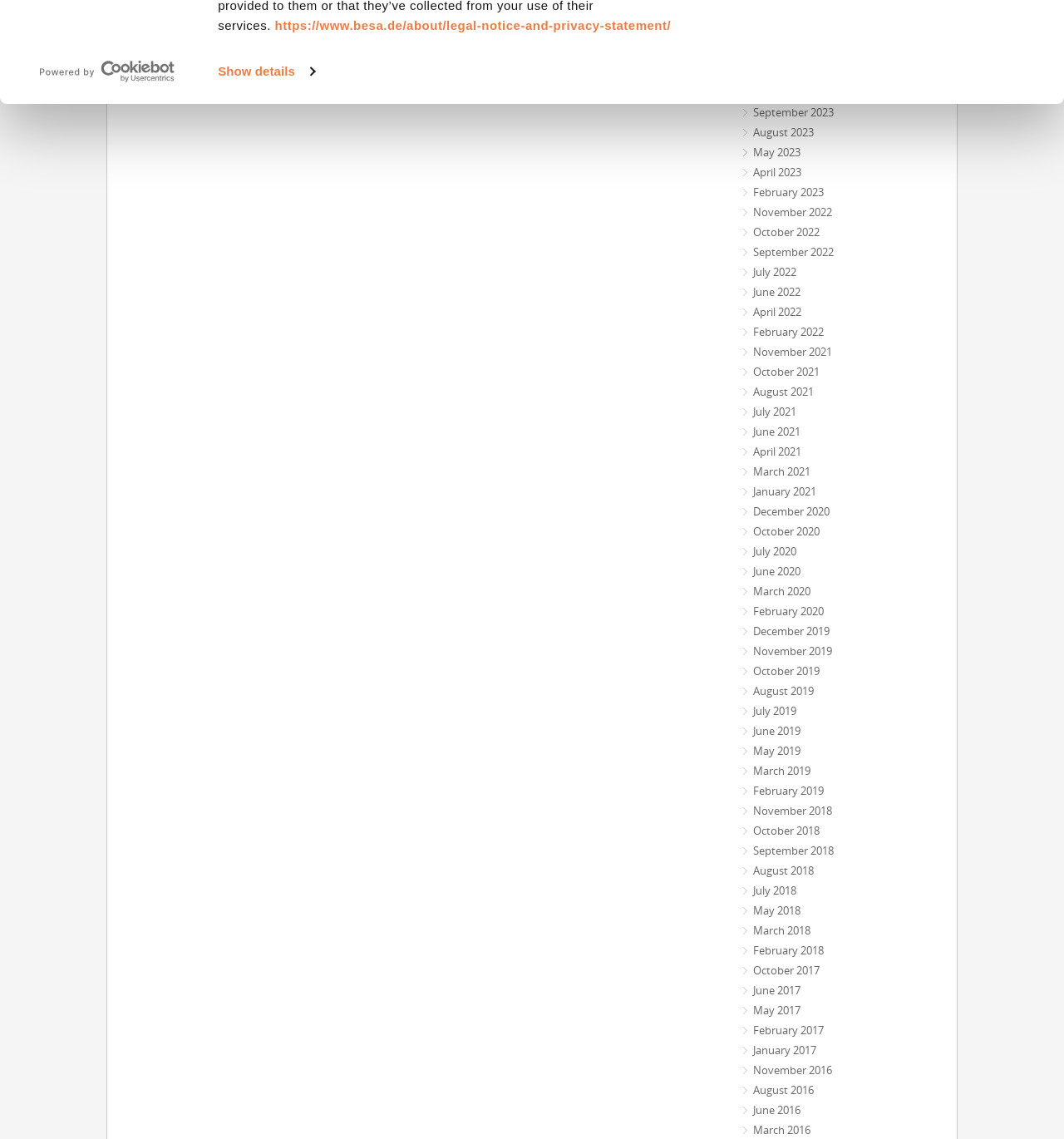Identify the bounding box coordinates of the clickable section necessary to follow the following instruction: "View August 2019". The coordinates should be presented as four float numbers from 0 to 1, i.e., [left, top, right, bottom].

[0.708, 0.6, 0.87, 0.613]